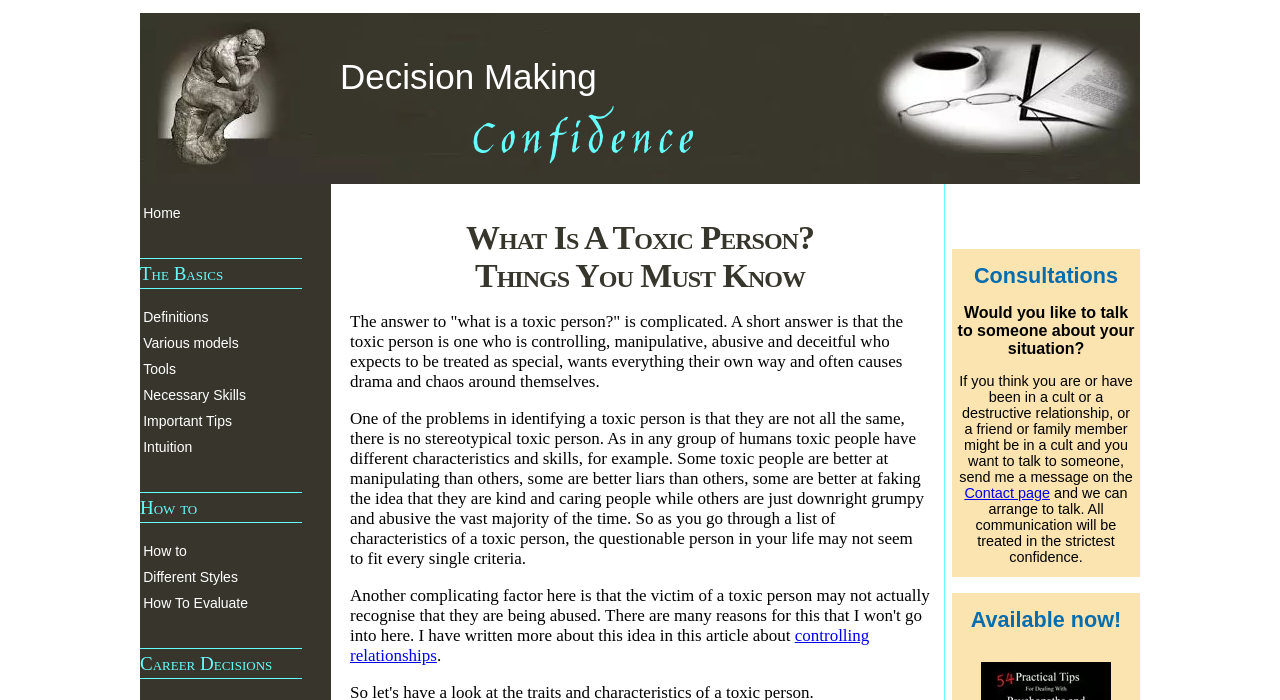Please identify the bounding box coordinates of the element that needs to be clicked to execute the following command: "Go to 'Home'". Provide the bounding box using four float numbers between 0 and 1, formatted as [left, top, right, bottom].

[0.109, 0.287, 0.241, 0.323]